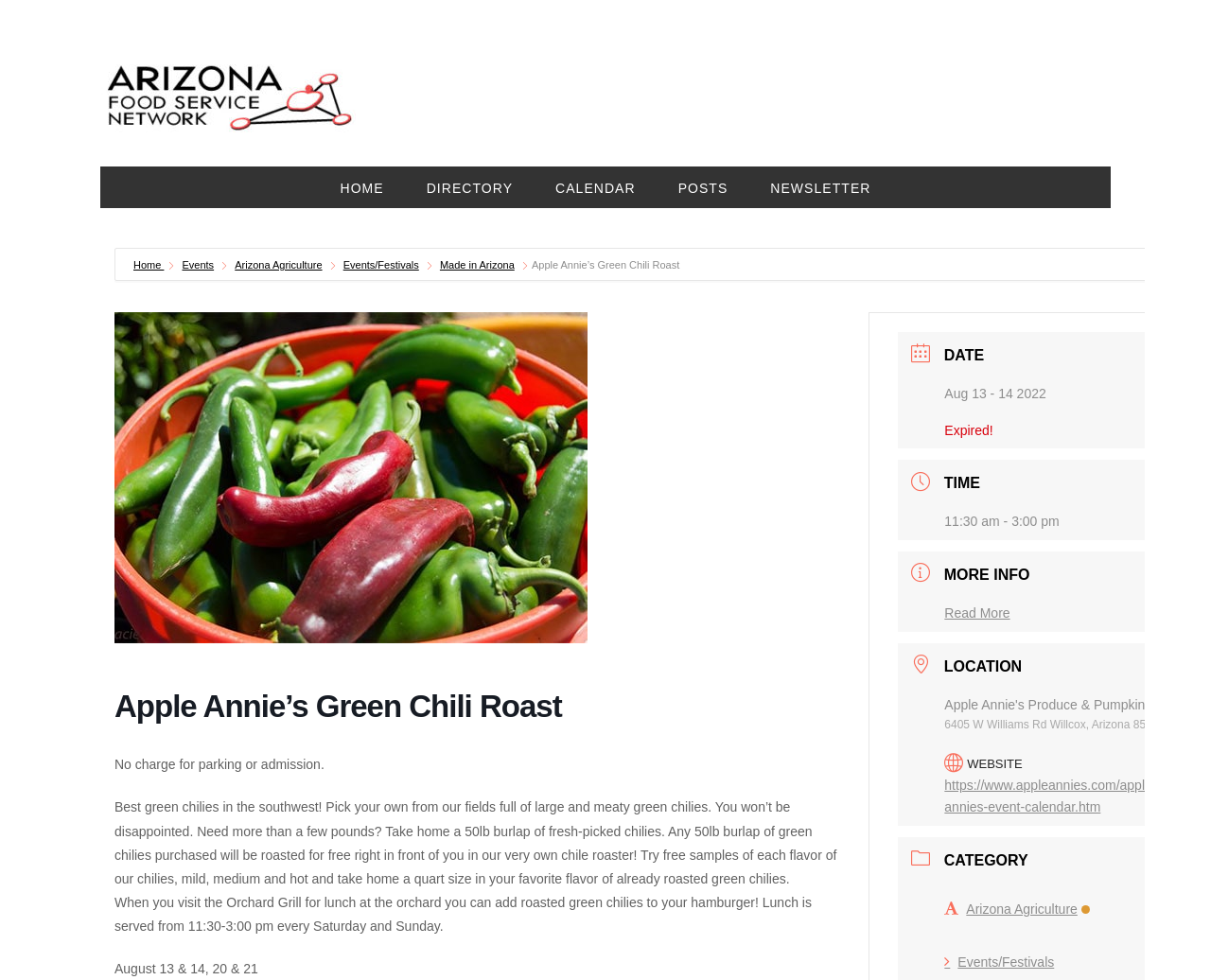Please provide the bounding box coordinates for the UI element as described: "Made in Arizona". The coordinates must be four floats between 0 and 1, represented as [left, top, right, bottom].

[0.36, 0.264, 0.425, 0.276]